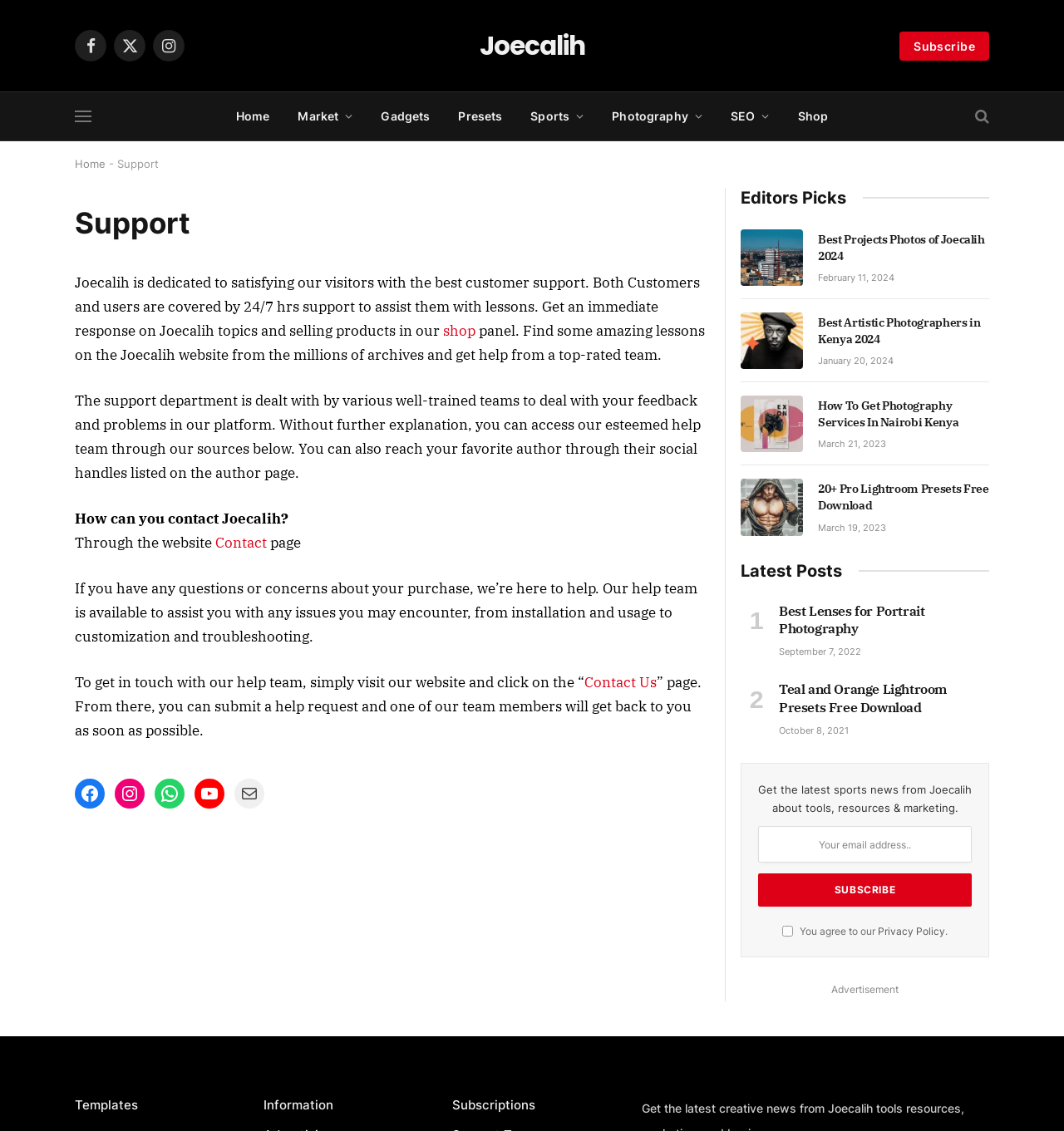How many social media platforms are listed?
Look at the image and respond with a one-word or short-phrase answer.

6